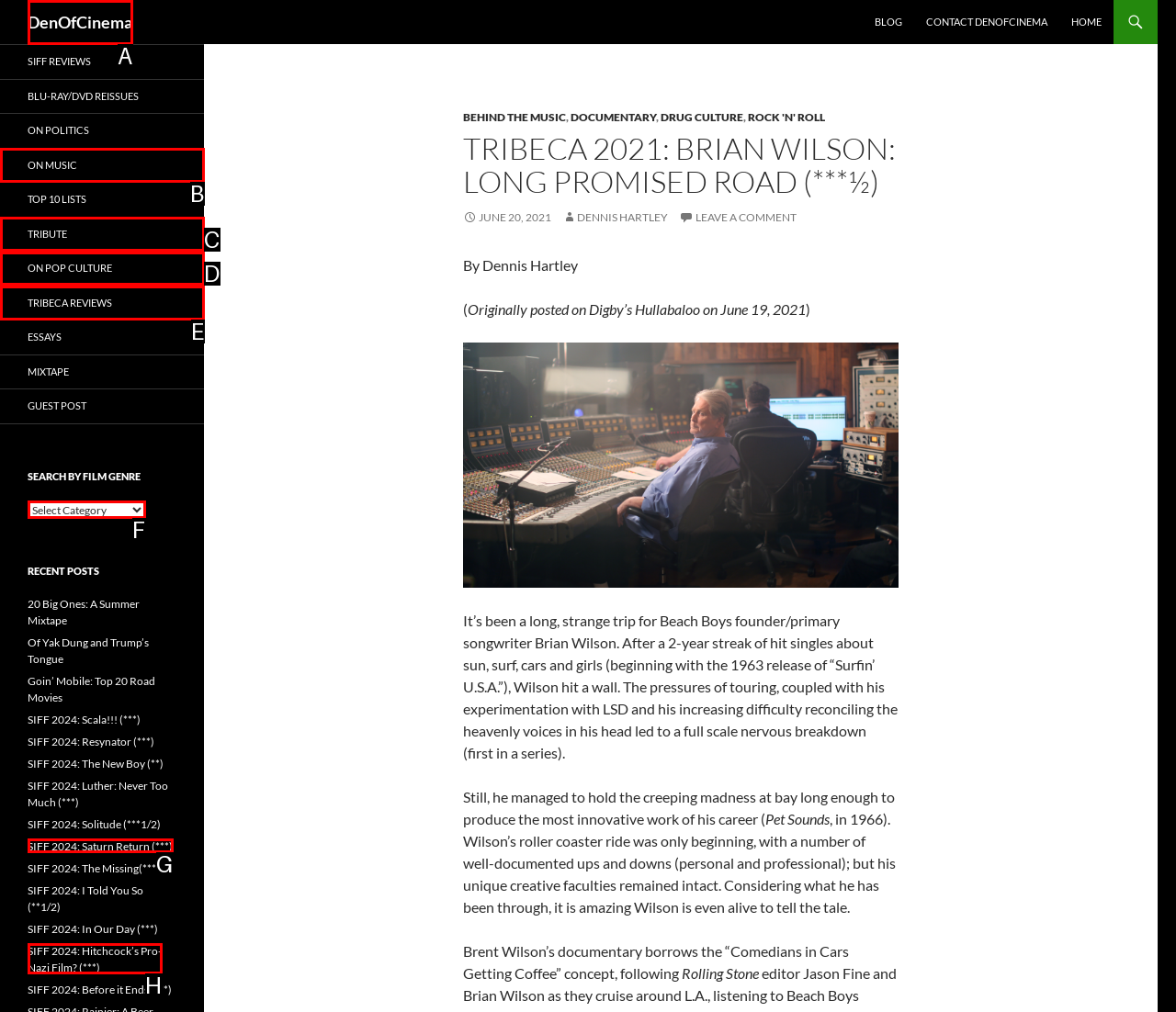Find the UI element described as: SIFF 2024: Saturn Return (***)
Reply with the letter of the appropriate option.

G